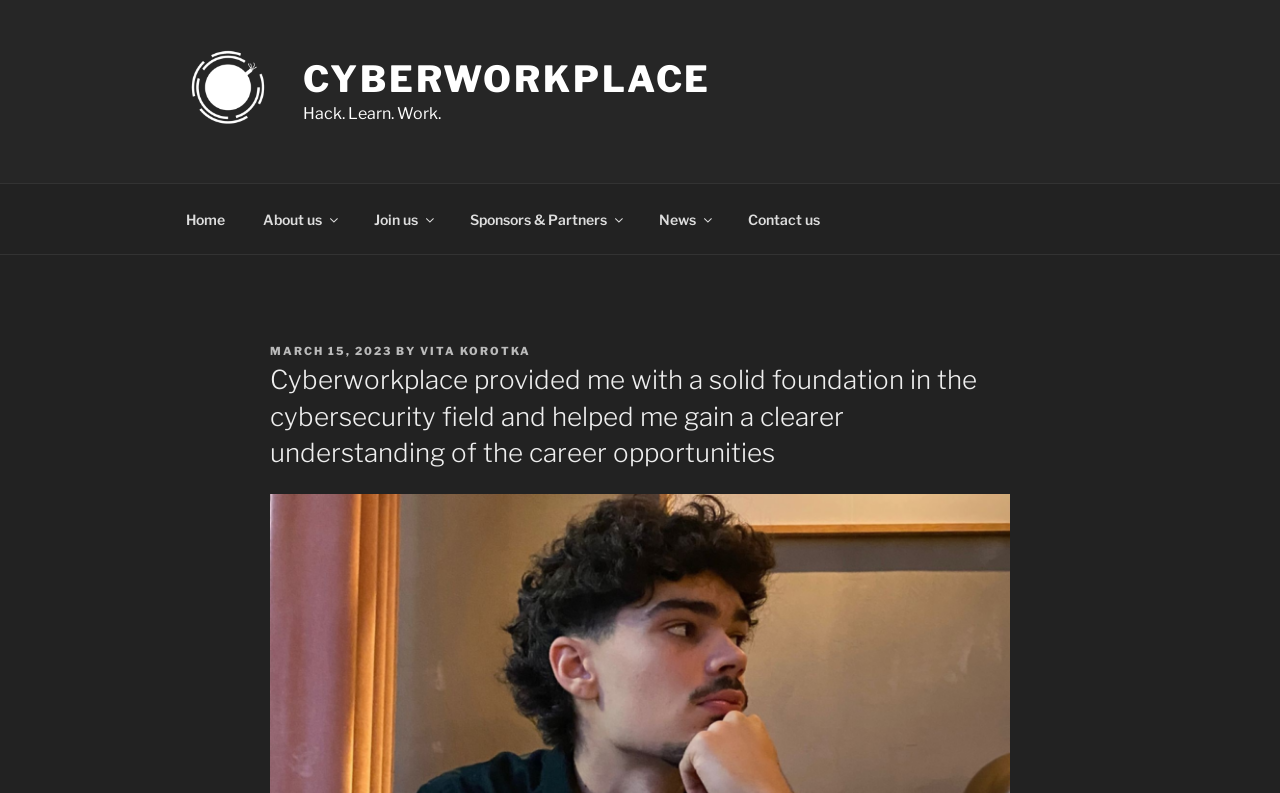Can you extract the primary headline text from the webpage?

Cyberworkplace provided me with a solid foundation in the cybersecurity field and helped me gain a clearer understanding of the career opportunities